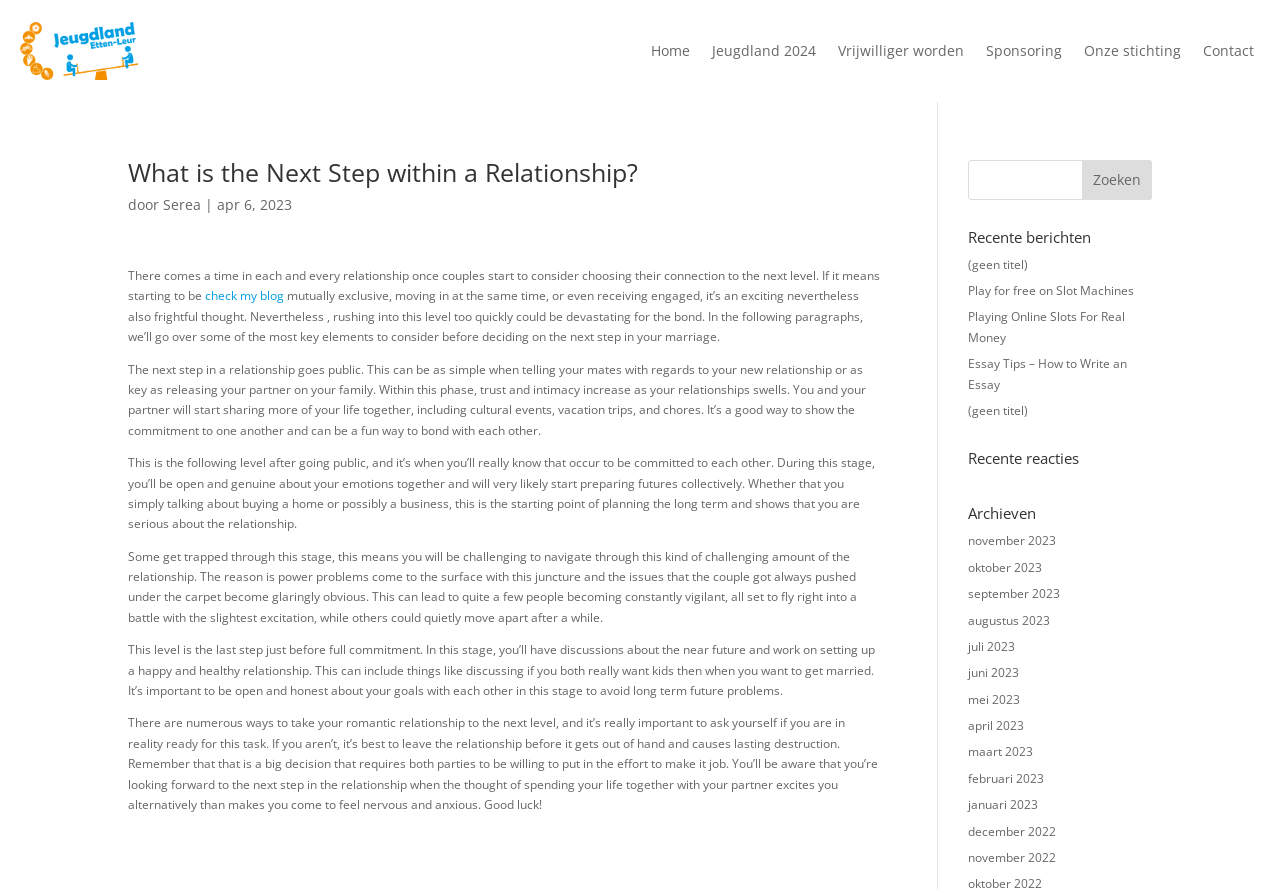What are the recent posts about?
Please provide a comprehensive and detailed answer to the question.

The recent posts section on the webpage lists several article titles, including 'Play for free on Slot Machines', 'Playing Online Slots For Real Money', 'Essay Tips – How to Write an Essay', and others. These posts appear to be about different topics, including online gaming and education.